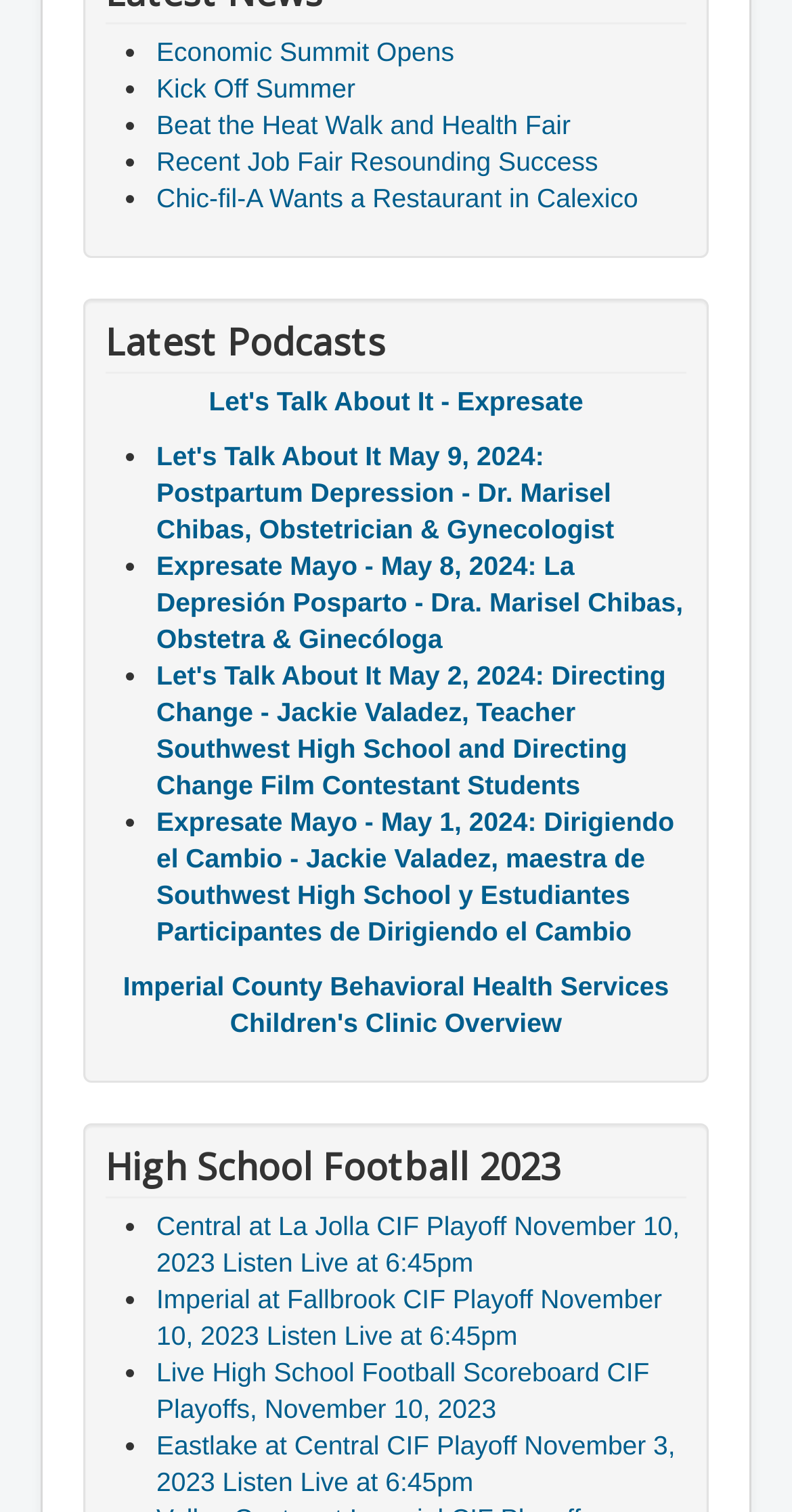Identify and provide the bounding box coordinates of the UI element described: "Economic Summit Opens". The coordinates should be formatted as [left, top, right, bottom], with each number being a float between 0 and 1.

[0.197, 0.024, 0.574, 0.045]